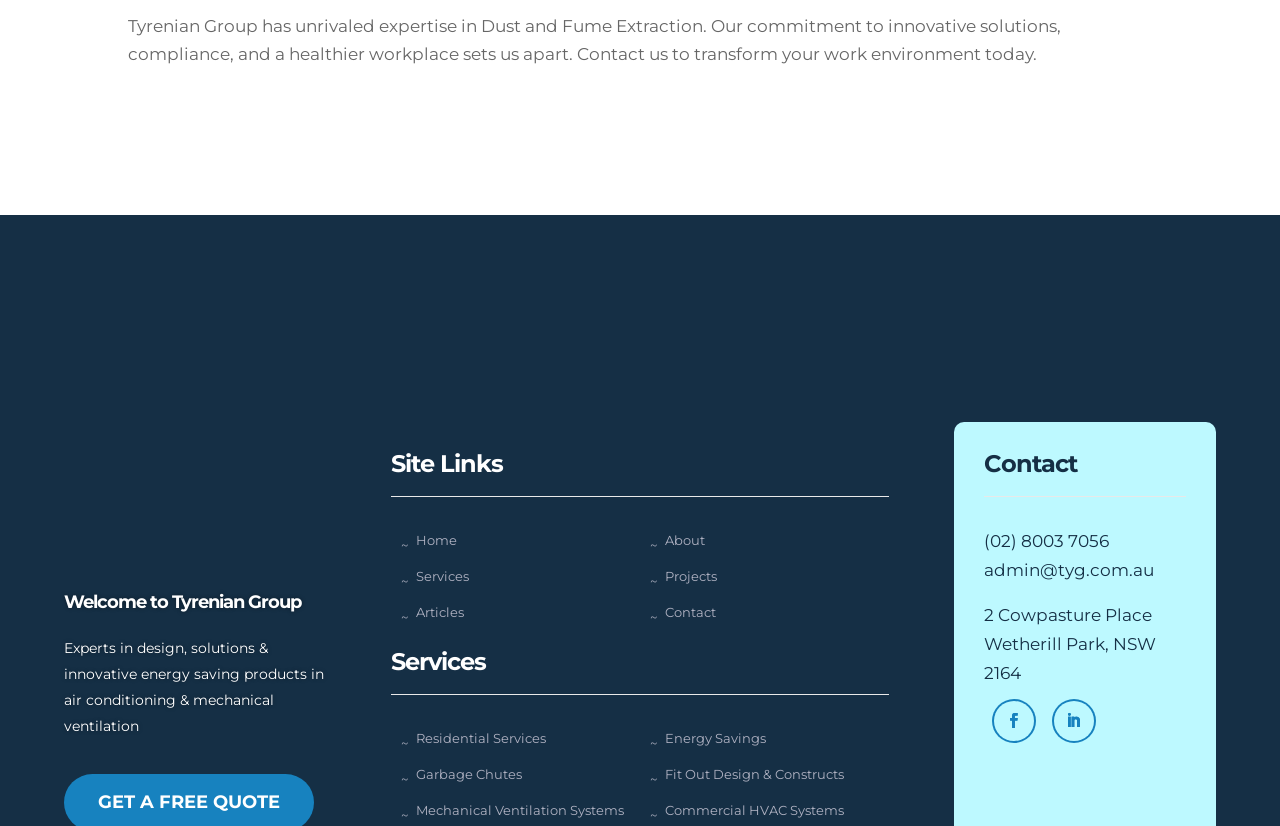Give a short answer using one word or phrase for the question:
What is the phone number to contact?

(02) 8003 7056